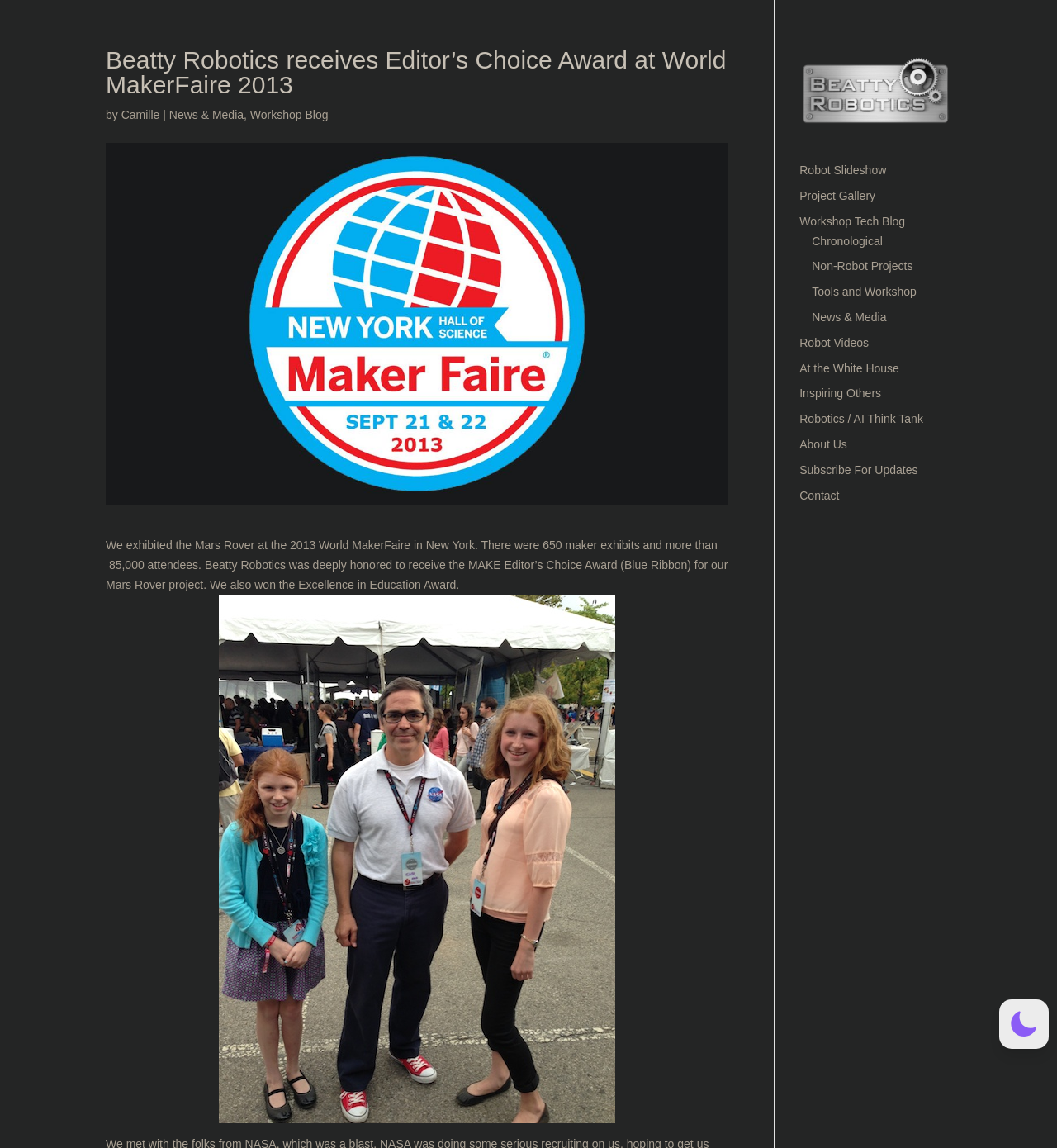Specify the bounding box coordinates of the area to click in order to execute this command: 'contact Beatty Robotics'. The coordinates should consist of four float numbers ranging from 0 to 1, and should be formatted as [left, top, right, bottom].

[0.756, 0.426, 0.794, 0.437]